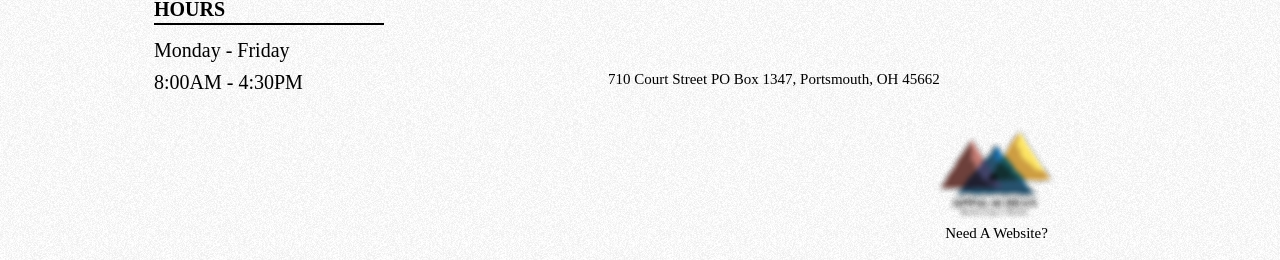What are the office hours?
From the image, respond with a single word or phrase.

Monday - Friday, 8:00AM - 4:30PM